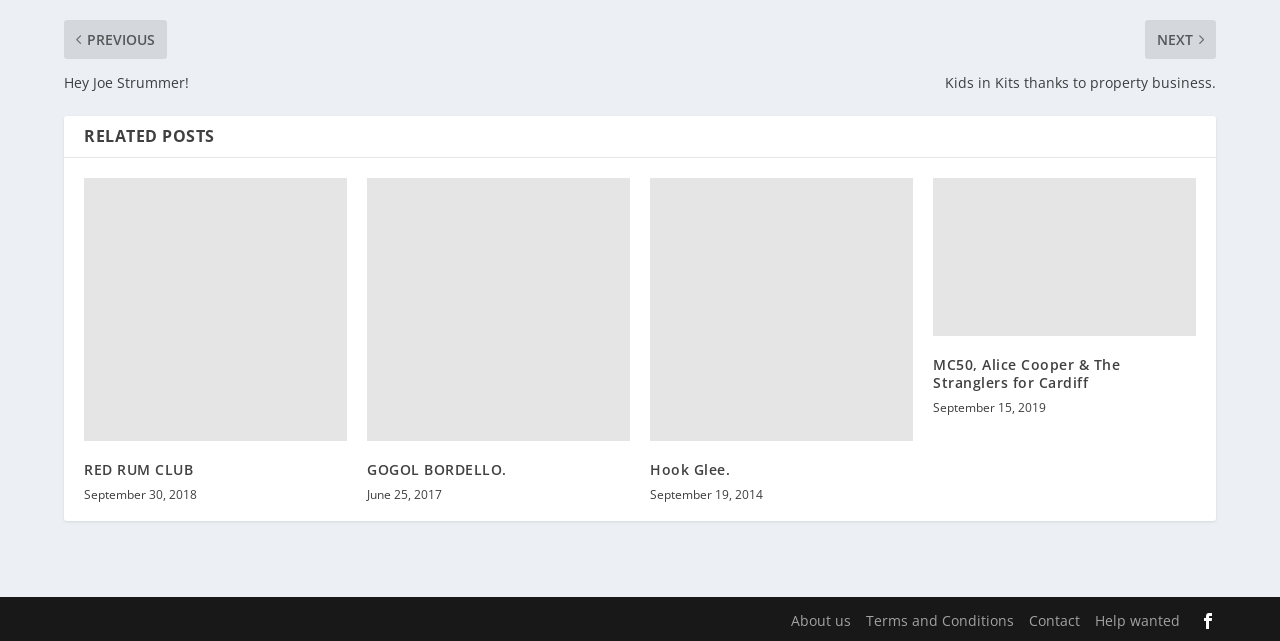Identify the bounding box coordinates of the region that should be clicked to execute the following instruction: "View RED RUM CLUB post".

[0.066, 0.257, 0.271, 0.667]